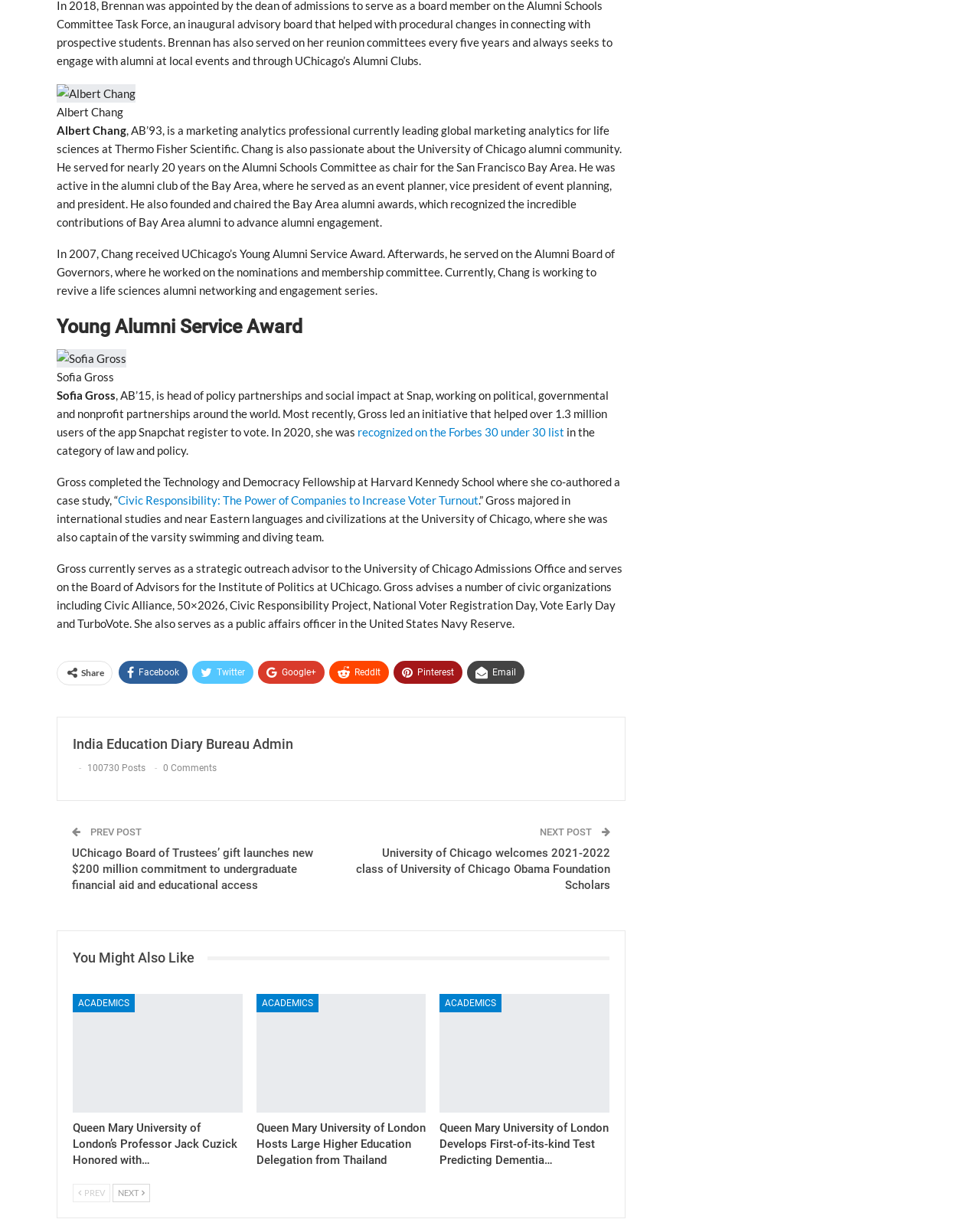Please answer the following question using a single word or phrase: What is Albert Chang's profession?

Marketing analytics professional